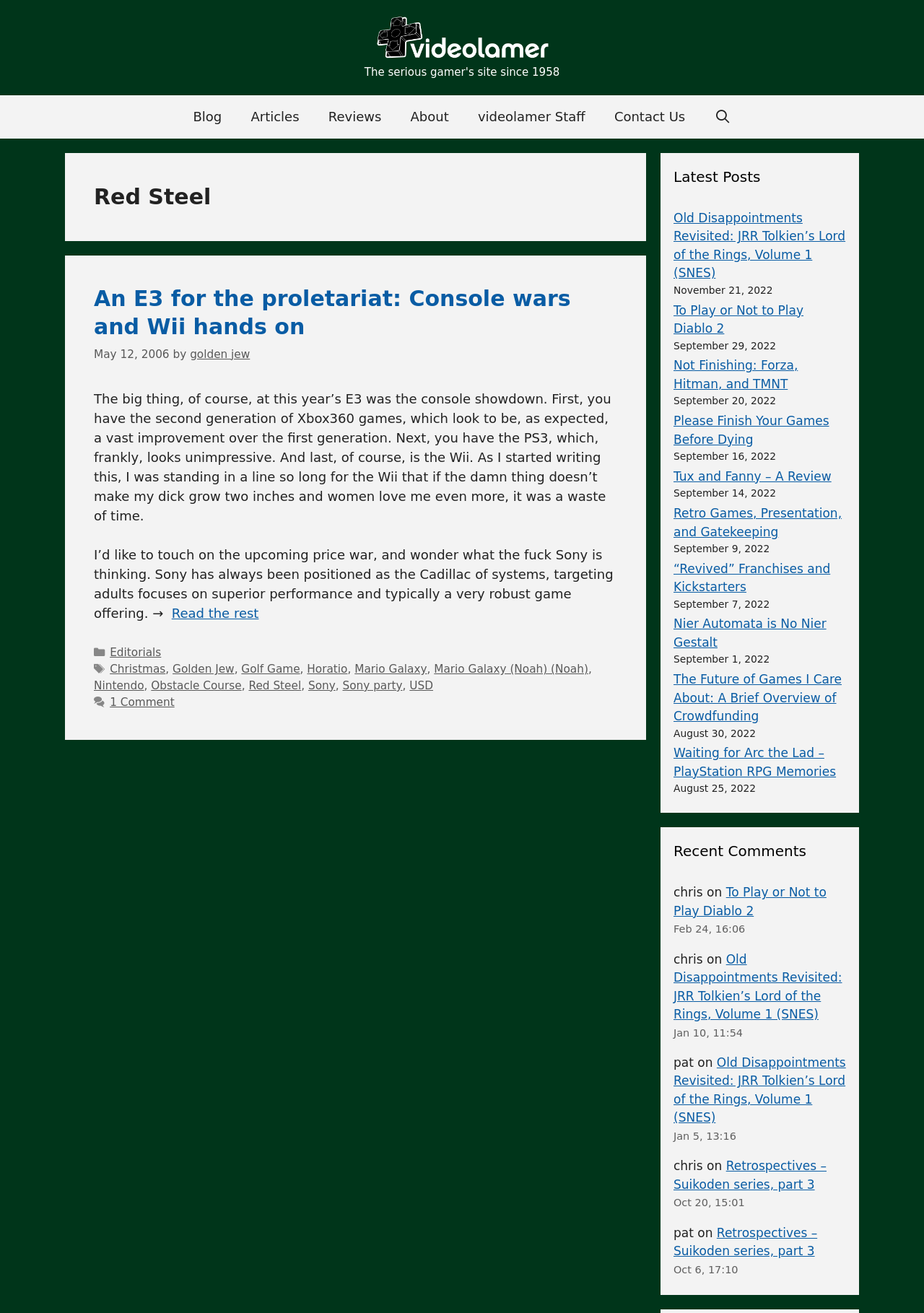Identify the bounding box coordinates of the area you need to click to perform the following instruction: "Call the phone number".

None